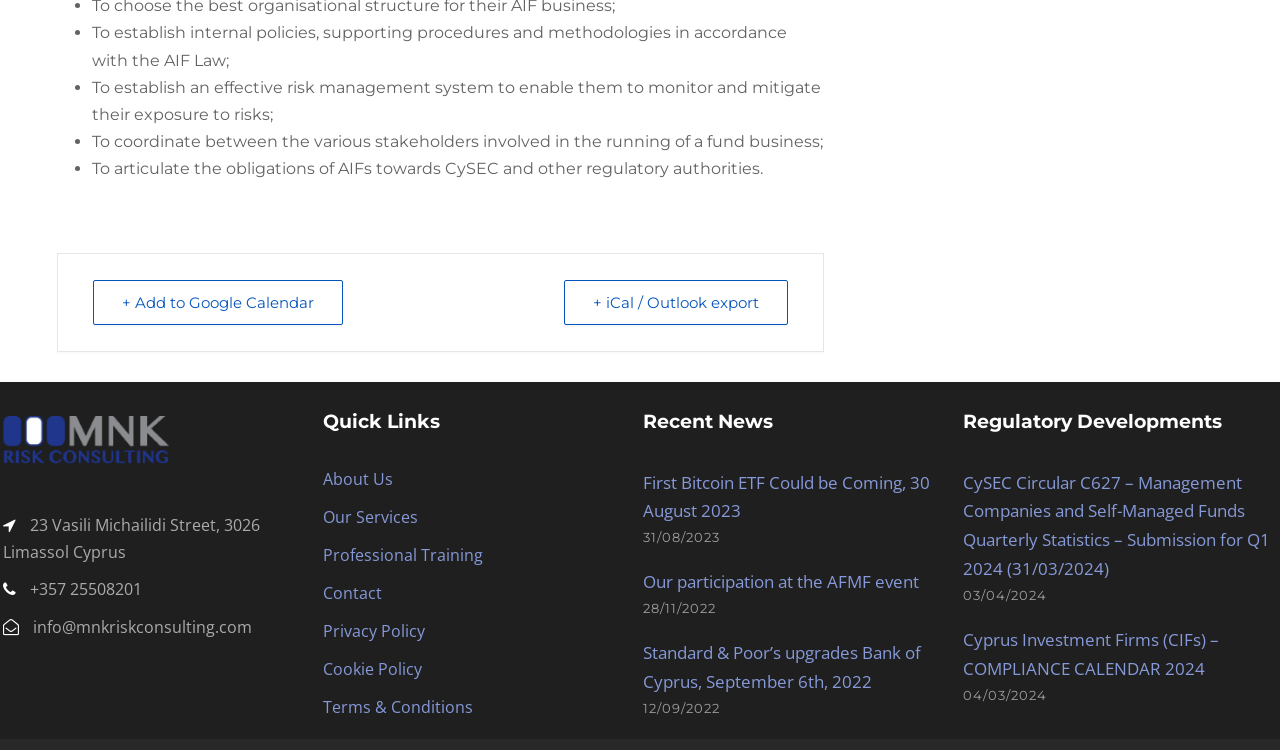What is the address of the company?
Provide an in-depth answer to the question, covering all aspects.

I found the address by looking at the static text element at the bottom of the page, which contains the company's contact information.